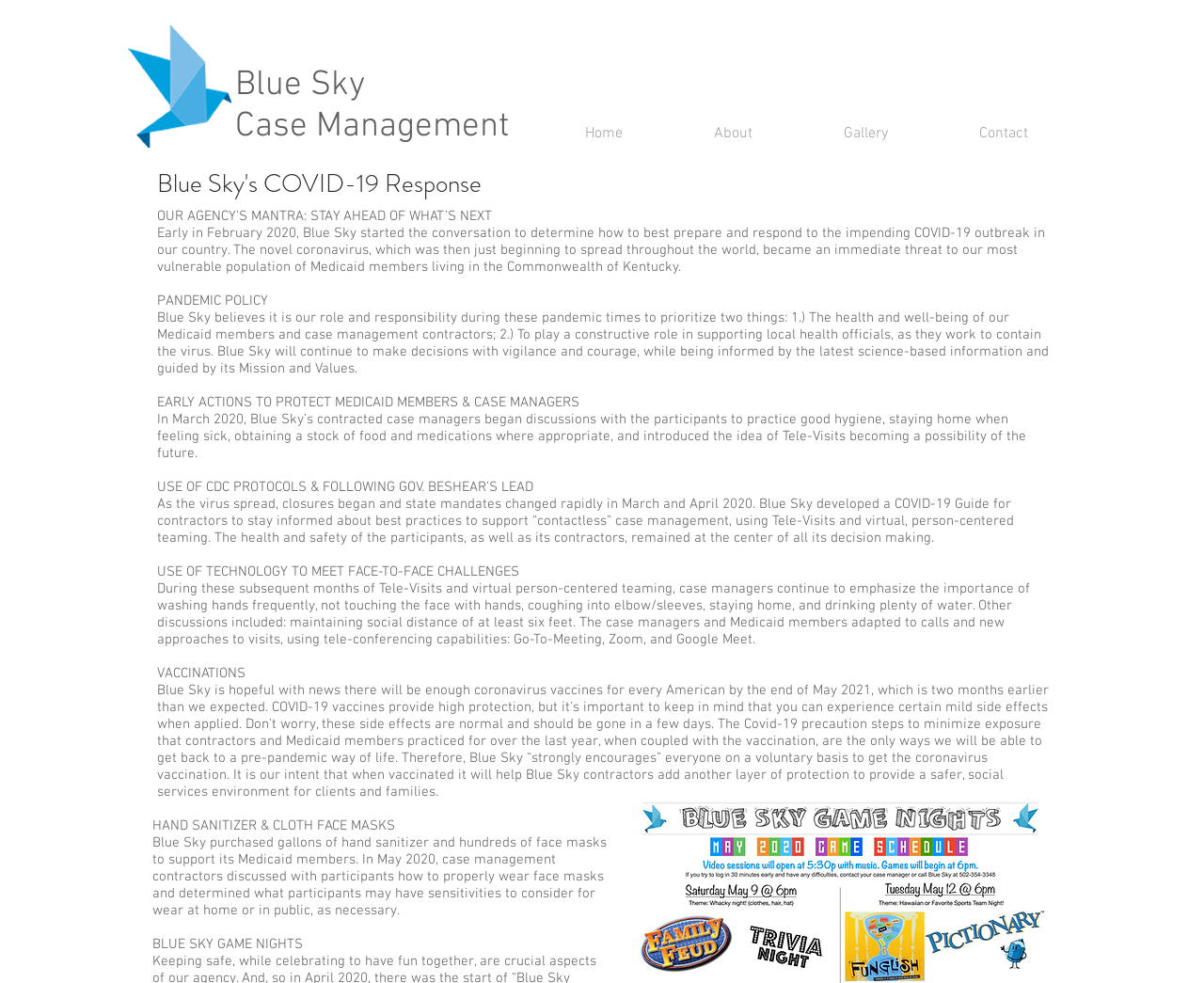Determine the bounding box for the UI element that matches this description: "Blue Sky".

[0.195, 0.066, 0.303, 0.108]